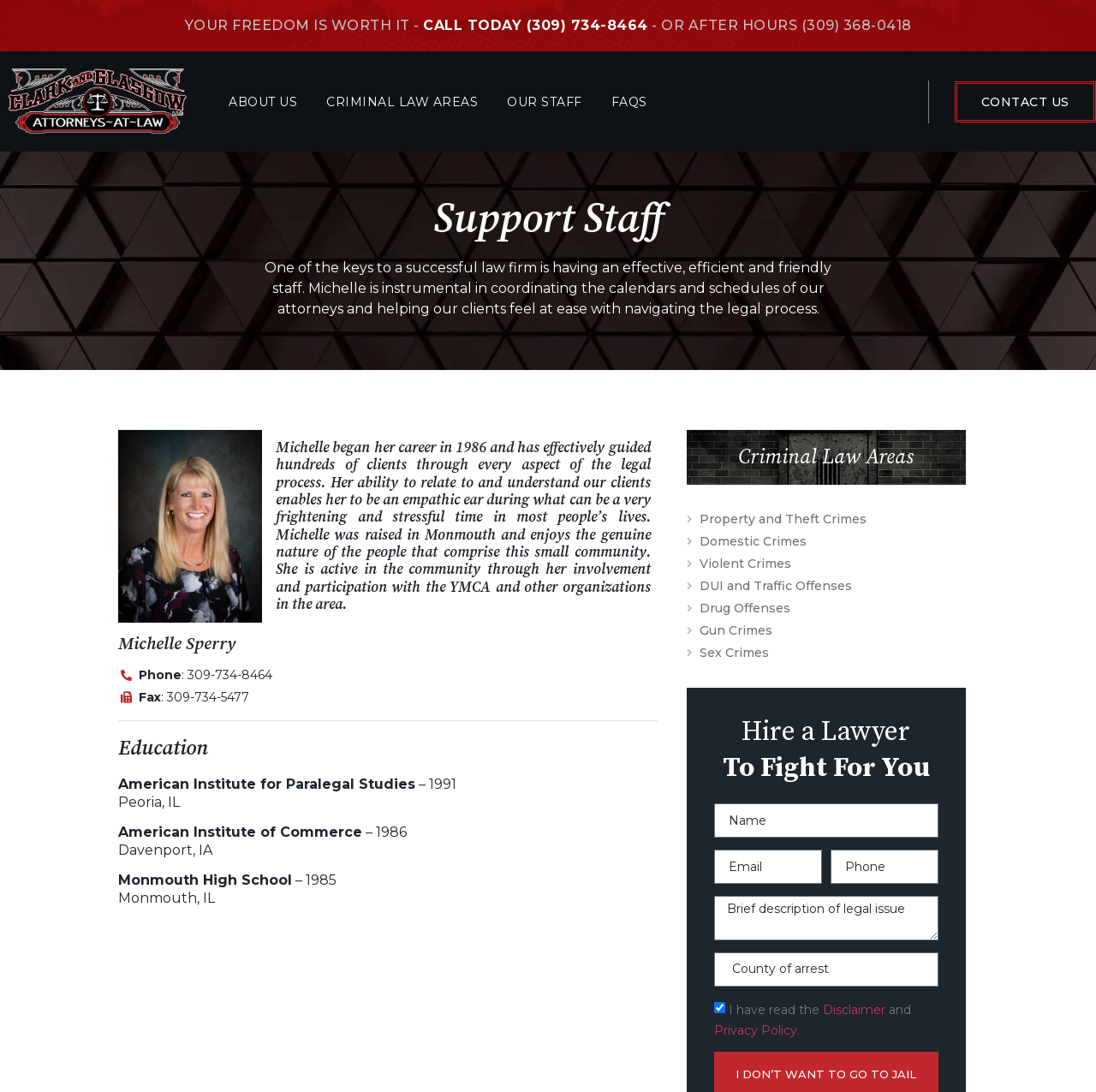Provide a brief response in the form of a single word or phrase:
What is Michelle Sperry's role in Clark and Glasgow?

Support Staff